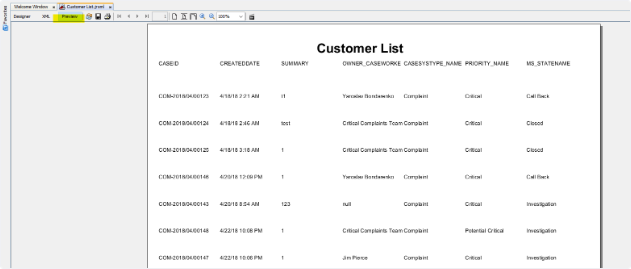What is the purpose of this format?
Using the visual information, respond with a single word or phrase.

Effective tracking and resolution